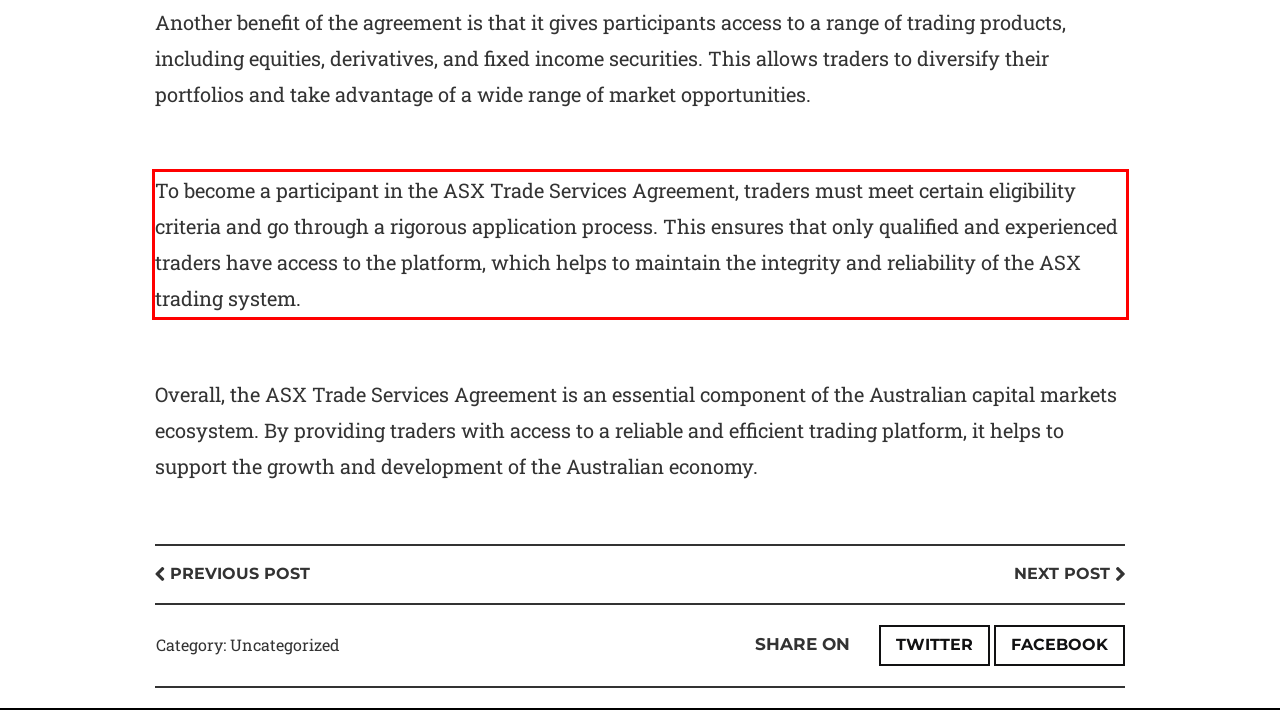You are presented with a screenshot containing a red rectangle. Extract the text found inside this red bounding box.

To become a participant in the ASX Trade Services Agreement, traders must meet certain eligibility criteria and go through a rigorous application process. This ensures that only qualified and experienced traders have access to the platform, which helps to maintain the integrity and reliability of the ASX trading system.